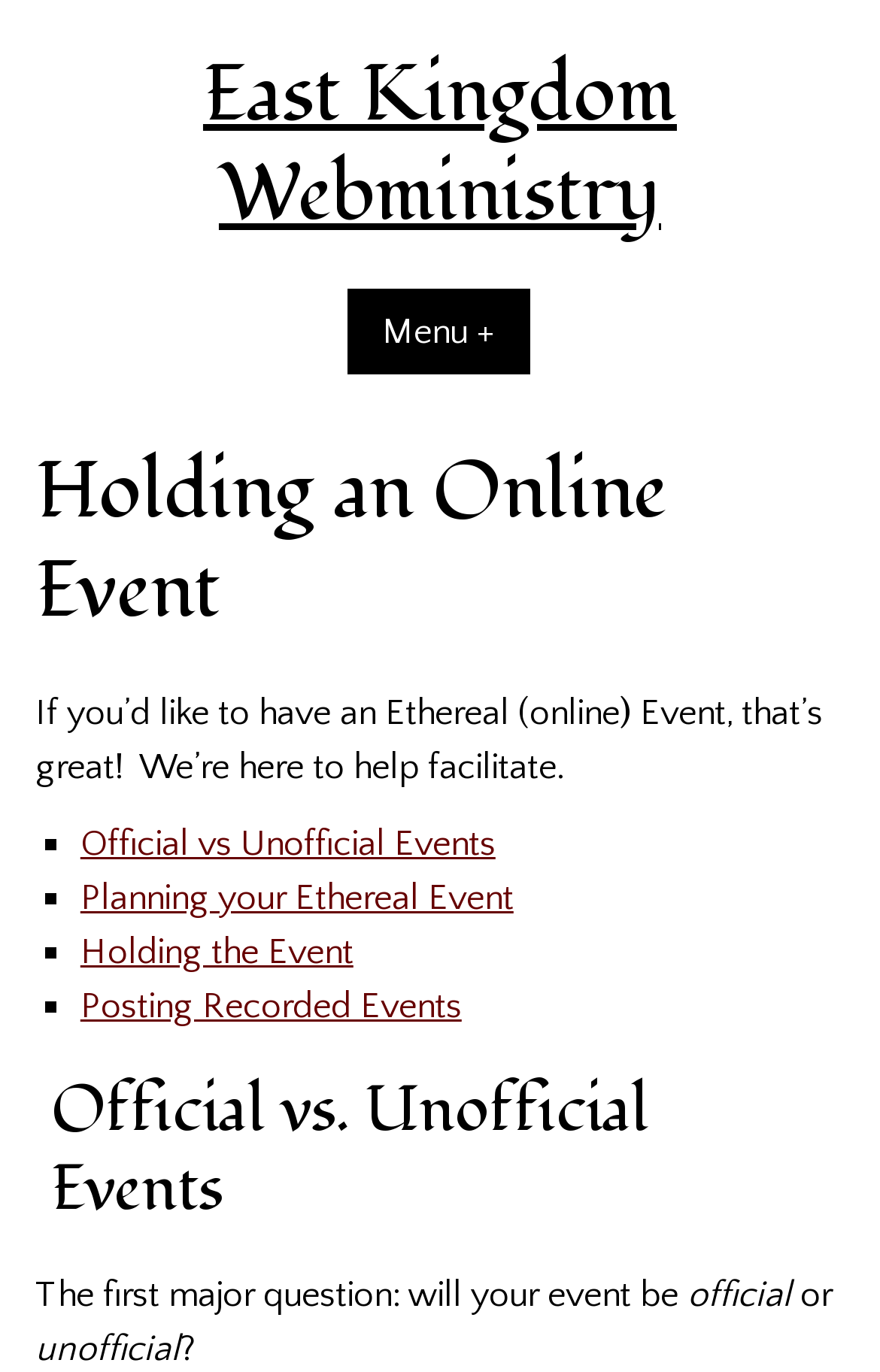What is the purpose of this webpage?
Deliver a detailed and extensive answer to the question.

Based on the webpage content, it appears that the purpose of this webpage is to assist users in planning and facilitating online events, specifically Ethereal events. The webpage provides guidance on official vs unofficial events, planning, holding, and posting recorded events.